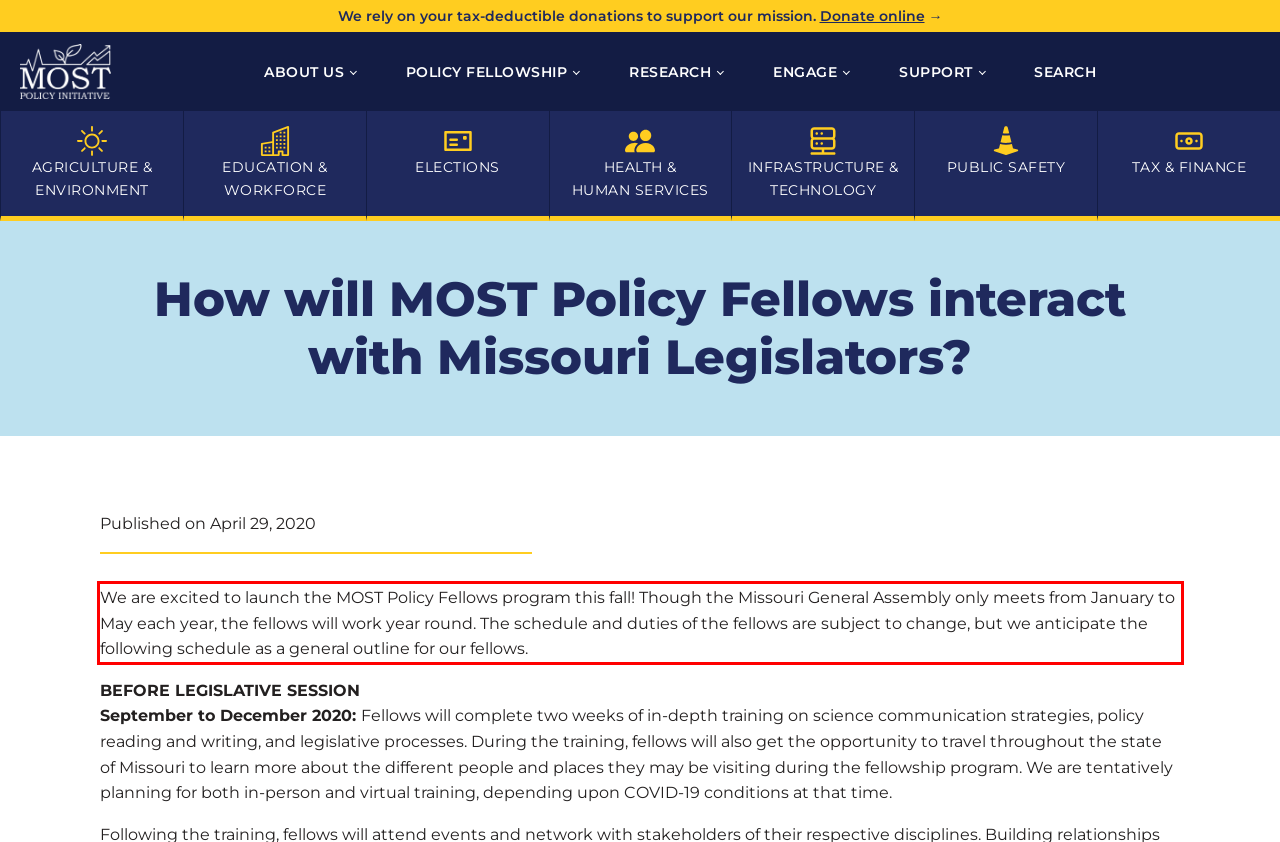Identify and transcribe the text content enclosed by the red bounding box in the given screenshot.

We are excited to launch the MOST Policy Fellows program this fall! Though the Missouri General Assembly only meets from January to May each year, the fellows will work year round. The schedule and duties of the fellows are subject to change, but we anticipate the following schedule as a general outline for our fellows.